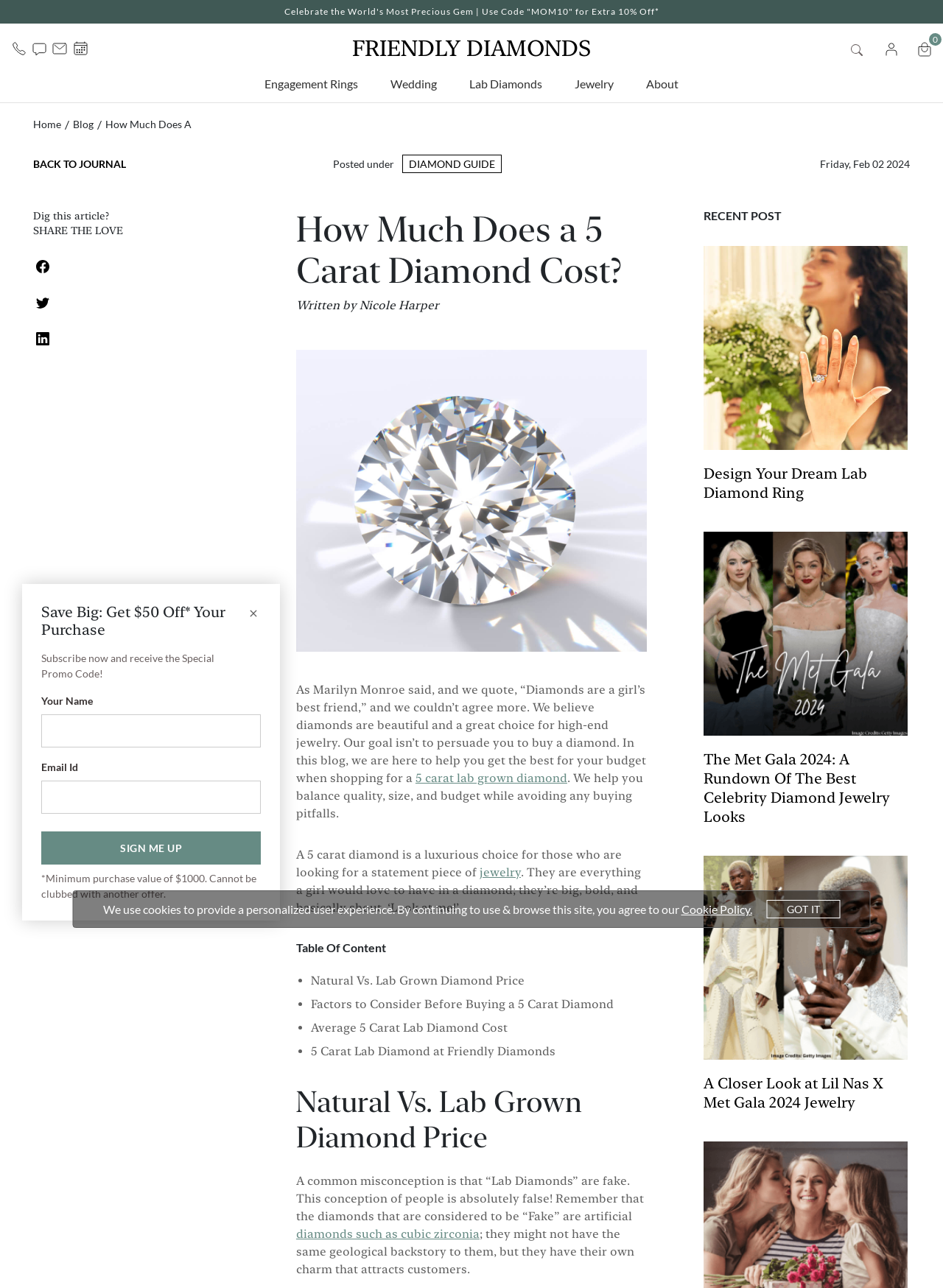Give a detailed account of the webpage's layout and content.

This webpage is about diamonds, specifically 5-carat diamonds, and their cost. At the top, there is a promotional link "Celebrate the World's Most Precious Gem | Use Code 'MOM10' for Extra 10% Off" followed by three small images. Below that, there are several links to different sections of the website, including "Engagement Rings", "Wedding", "Lab Diamonds", "Jewelry", and "About".

The main content of the webpage starts with a heading "How Much Does a 5 Carat Diamond Cost?" followed by a brief introduction to diamonds and their appeal. There is an image related to the topic below the introduction. The article then discusses the cost of 5-carat diamonds, including natural vs. lab-grown diamonds, factors to consider before buying, and the average cost of lab diamonds.

On the right side of the webpage, there is a section titled "RECENT POST" with three links to recent articles about lab diamond rings and celebrity jewelry looks. Below that, there is a notice about the use of cookies on the website.

At the bottom of the webpage, there is a promotional section with a heading "Save Big: Get $50 Off* Your Purchase" and a call to action to subscribe for a special promo code. There is also a form to enter one's name and email ID to sign up.